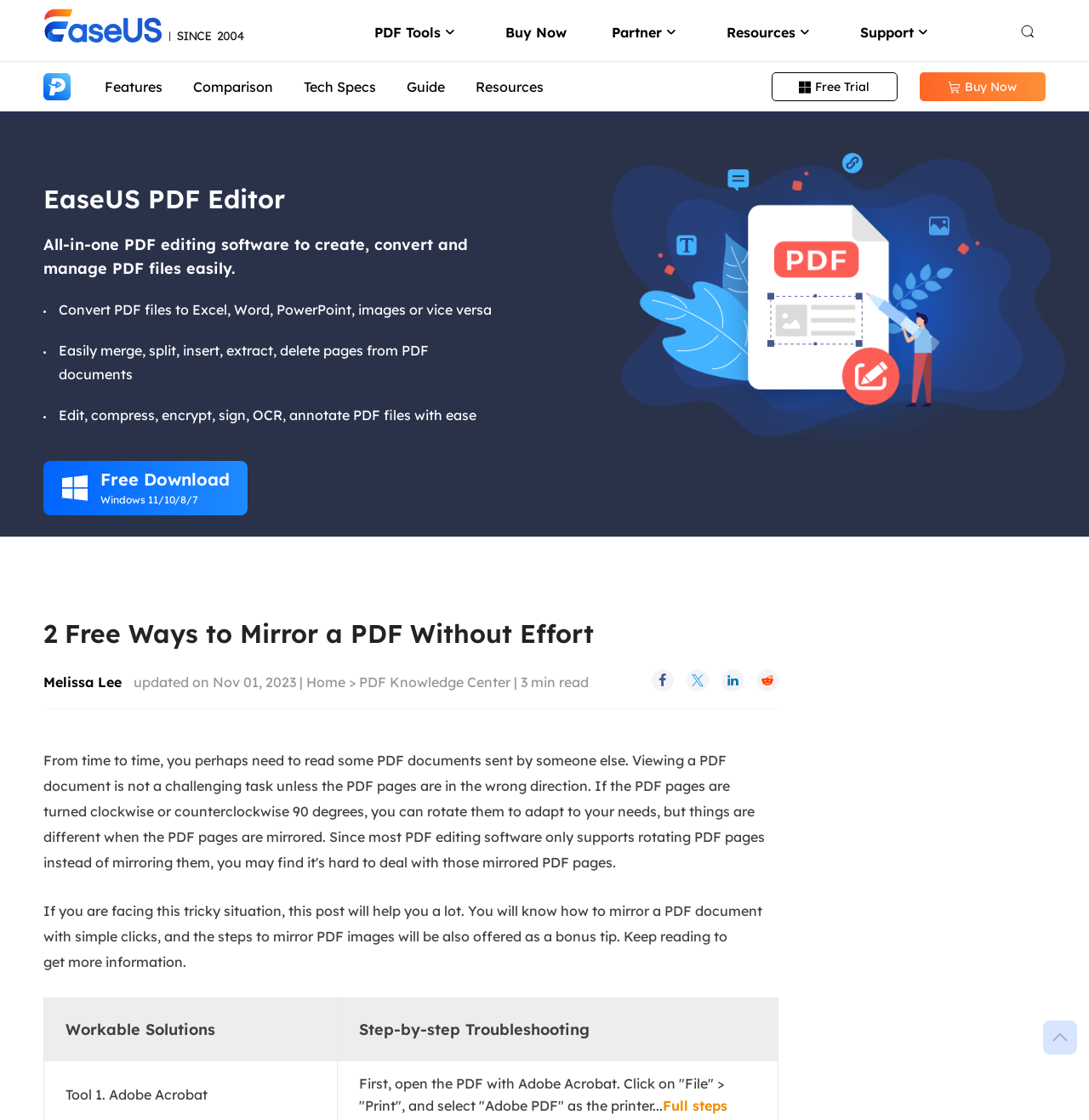What is the name of the software mentioned on this webpage?
Refer to the image and provide a one-word or short phrase answer.

EaseUS PDF Editor